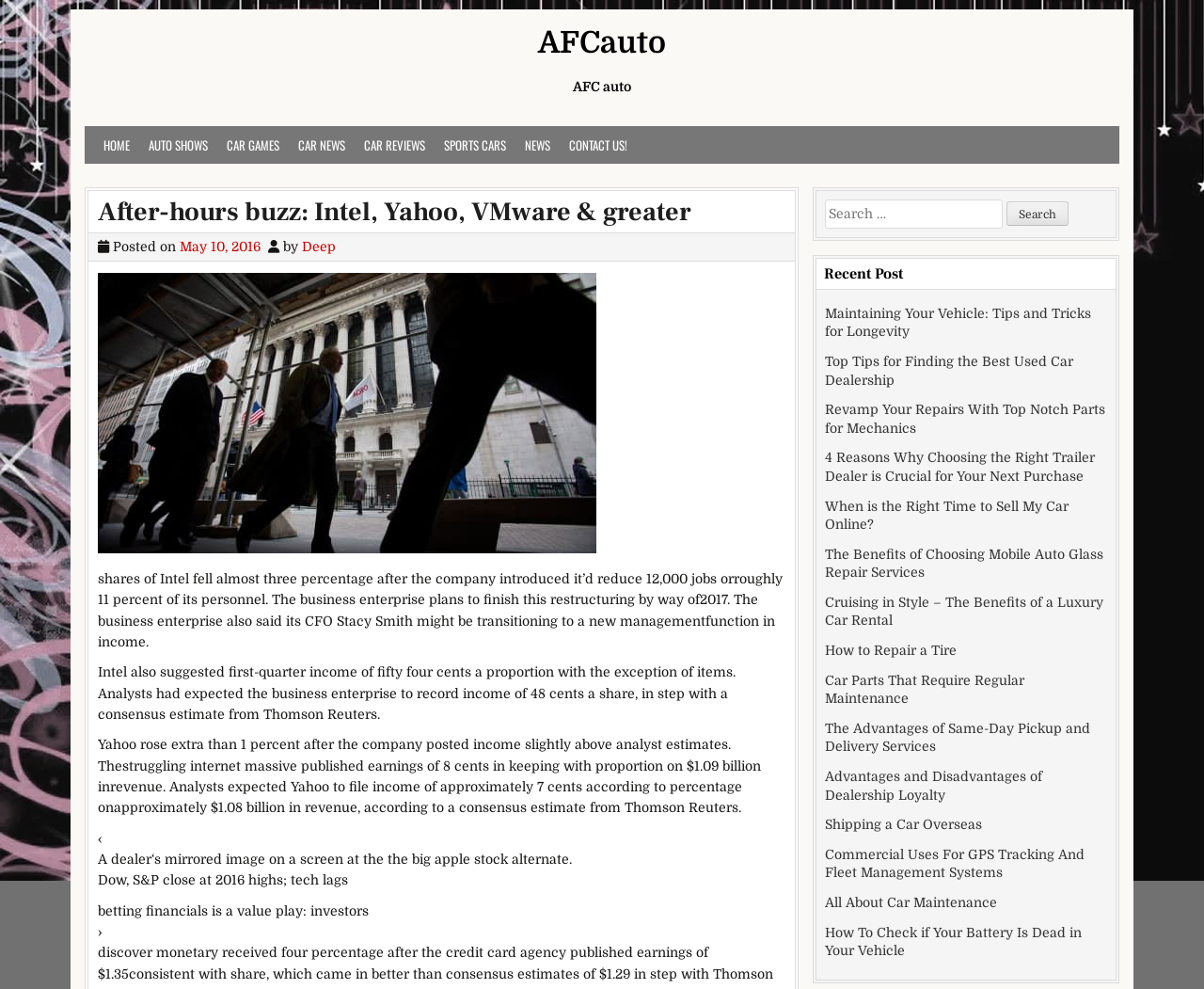Locate the bounding box coordinates of the element to click to perform the following action: 'Click on the 'CONTACT US!' link'. The coordinates should be given as four float values between 0 and 1, in the form of [left, top, right, bottom].

[0.465, 0.127, 0.529, 0.166]